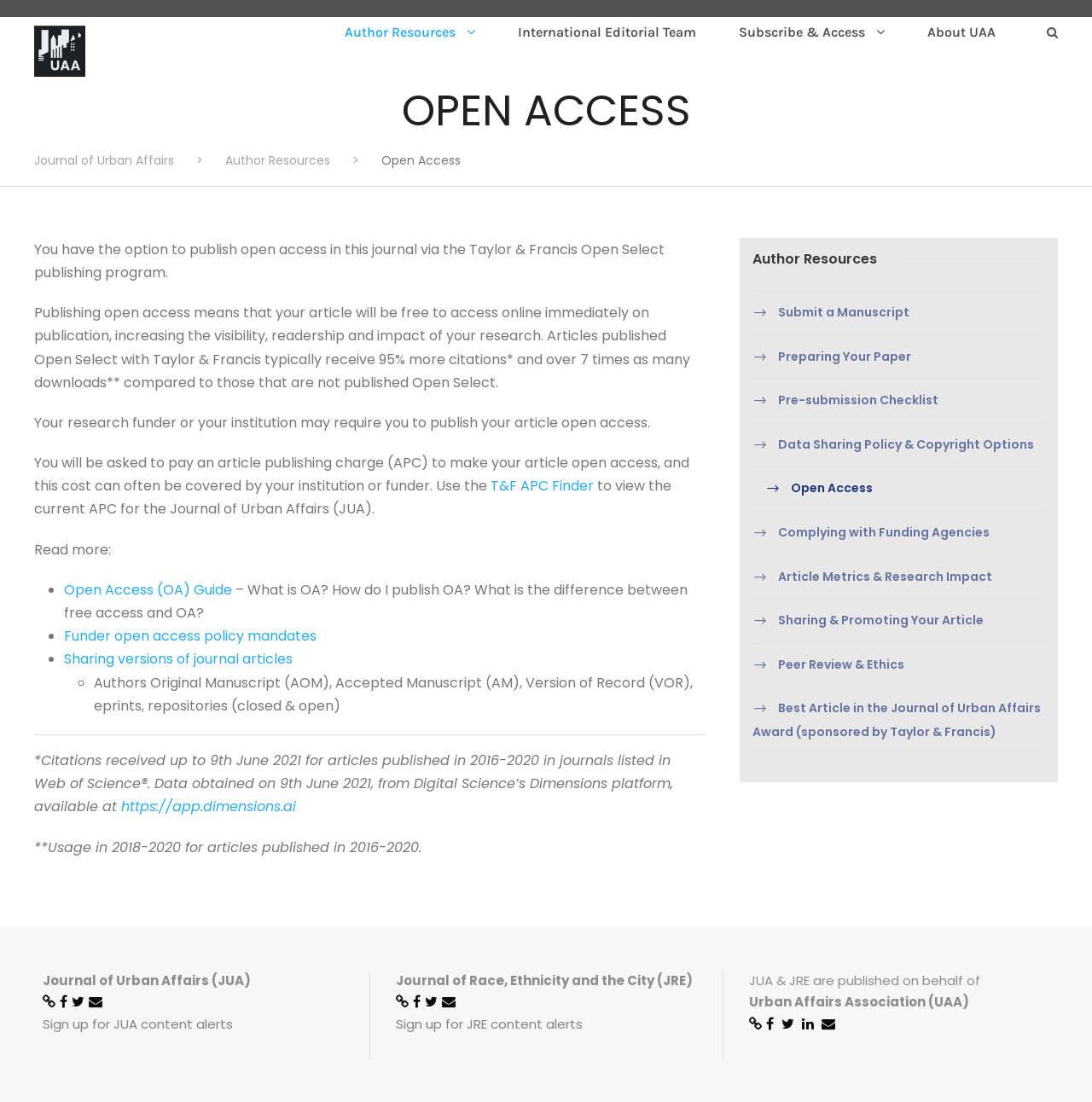Please locate the bounding box coordinates of the element that should be clicked to complete the given instruction: "Submit a Manuscript".

[0.689, 0.265, 0.833, 0.304]